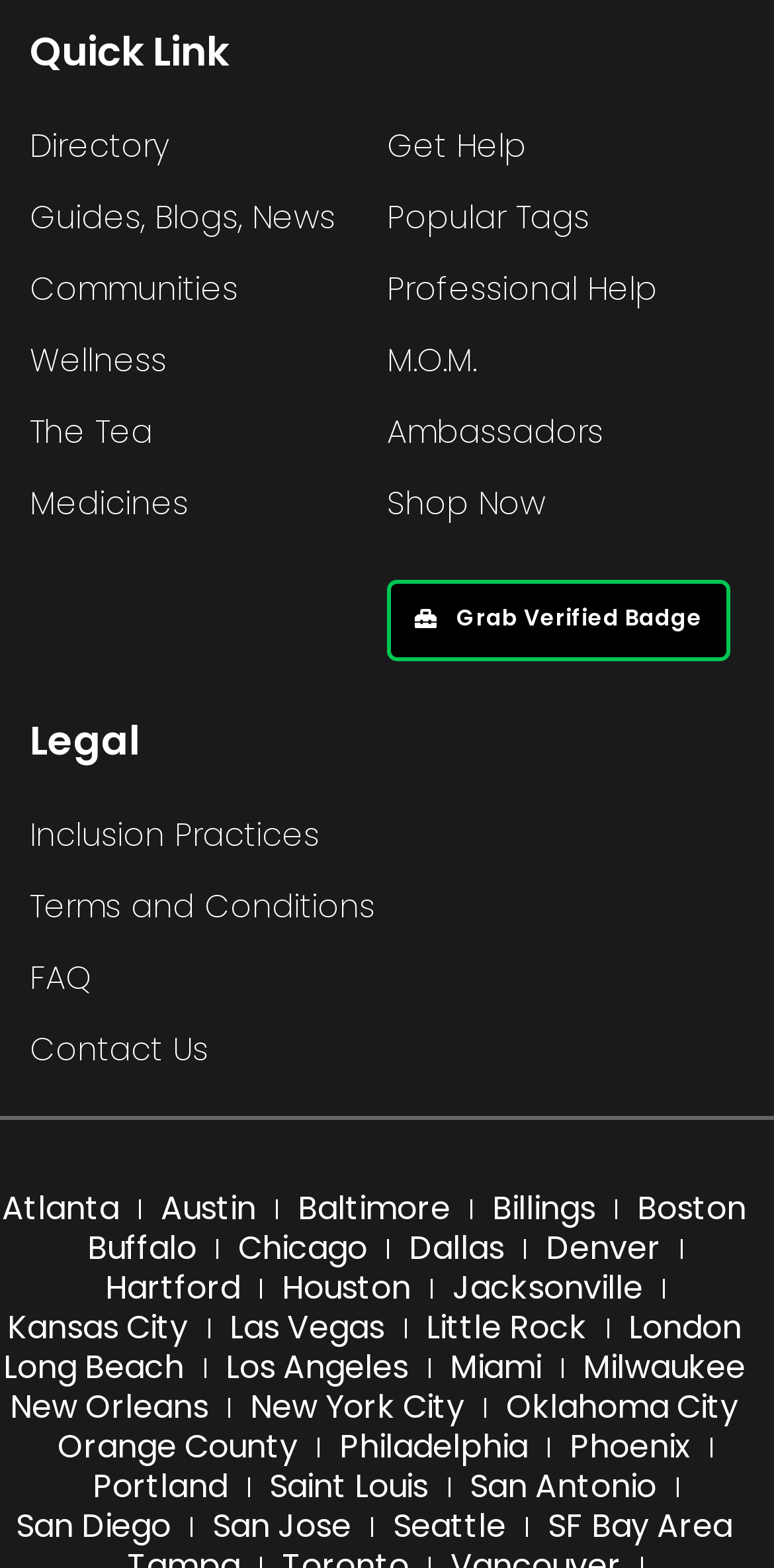Determine the bounding box coordinates for the UI element matching this description: "Jacksonville".

[0.585, 0.809, 0.831, 0.834]